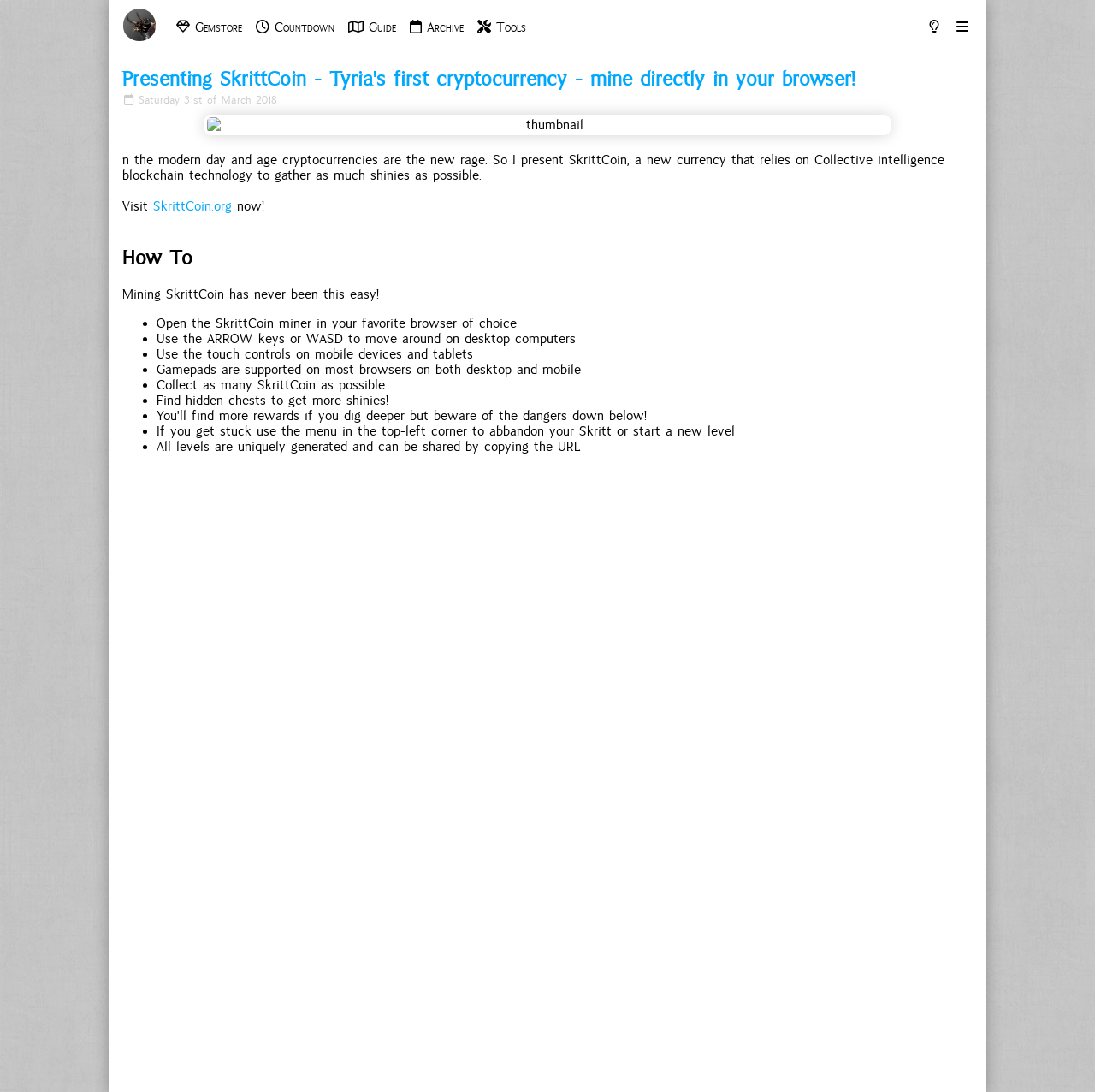Please respond to the question with a concise word or phrase:
How many ways can you move around on desktop computers?

Two